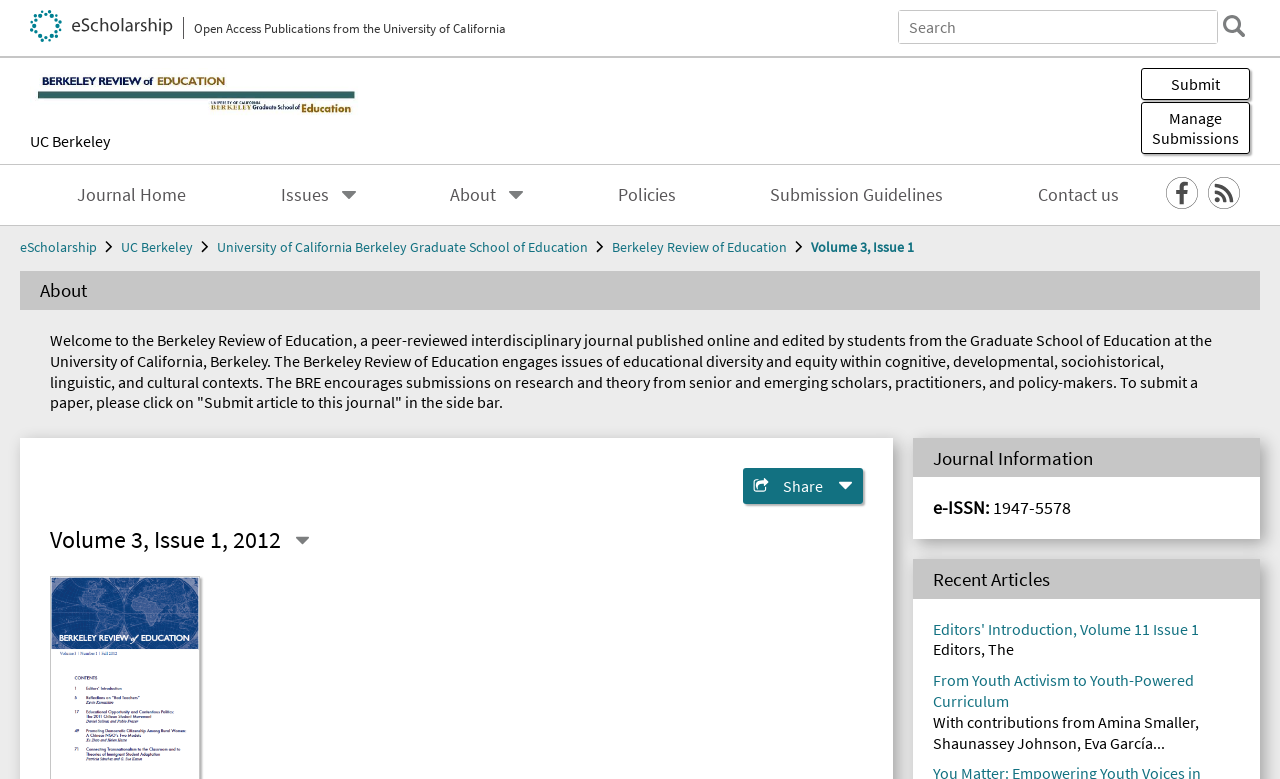Reply to the question with a single word or phrase:
What is the title of the first article in the 'Recent Articles' section?

Editors' Introduction, Volume 11 Issue 1